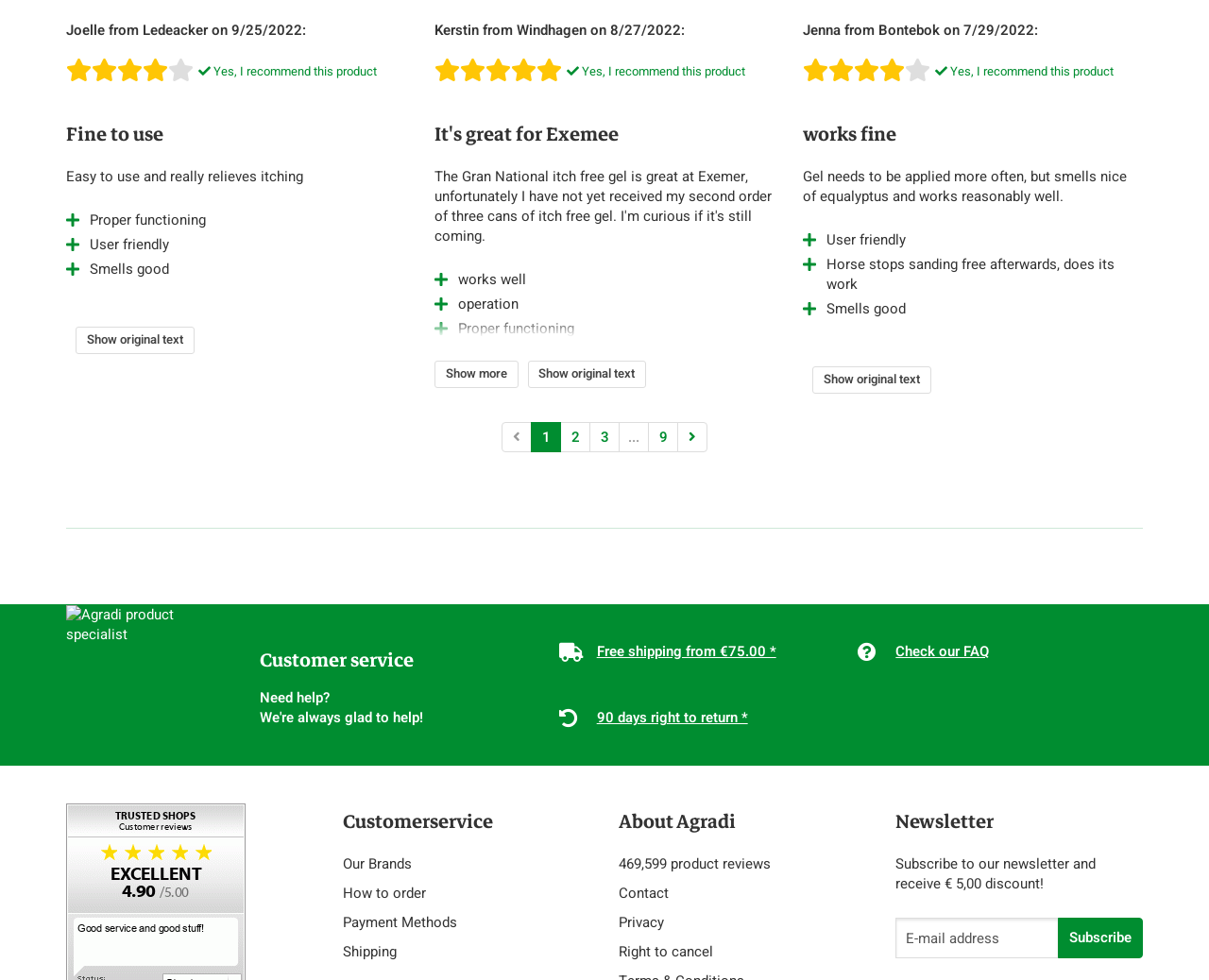Please analyze the image and provide a thorough answer to the question:
What is the discount for subscribing to the newsletter?

The discount for subscribing to the newsletter is € 5,00, which can be found in the static text 'Subscribe to our newsletter and receive € 5,00 discount!' on the webpage.